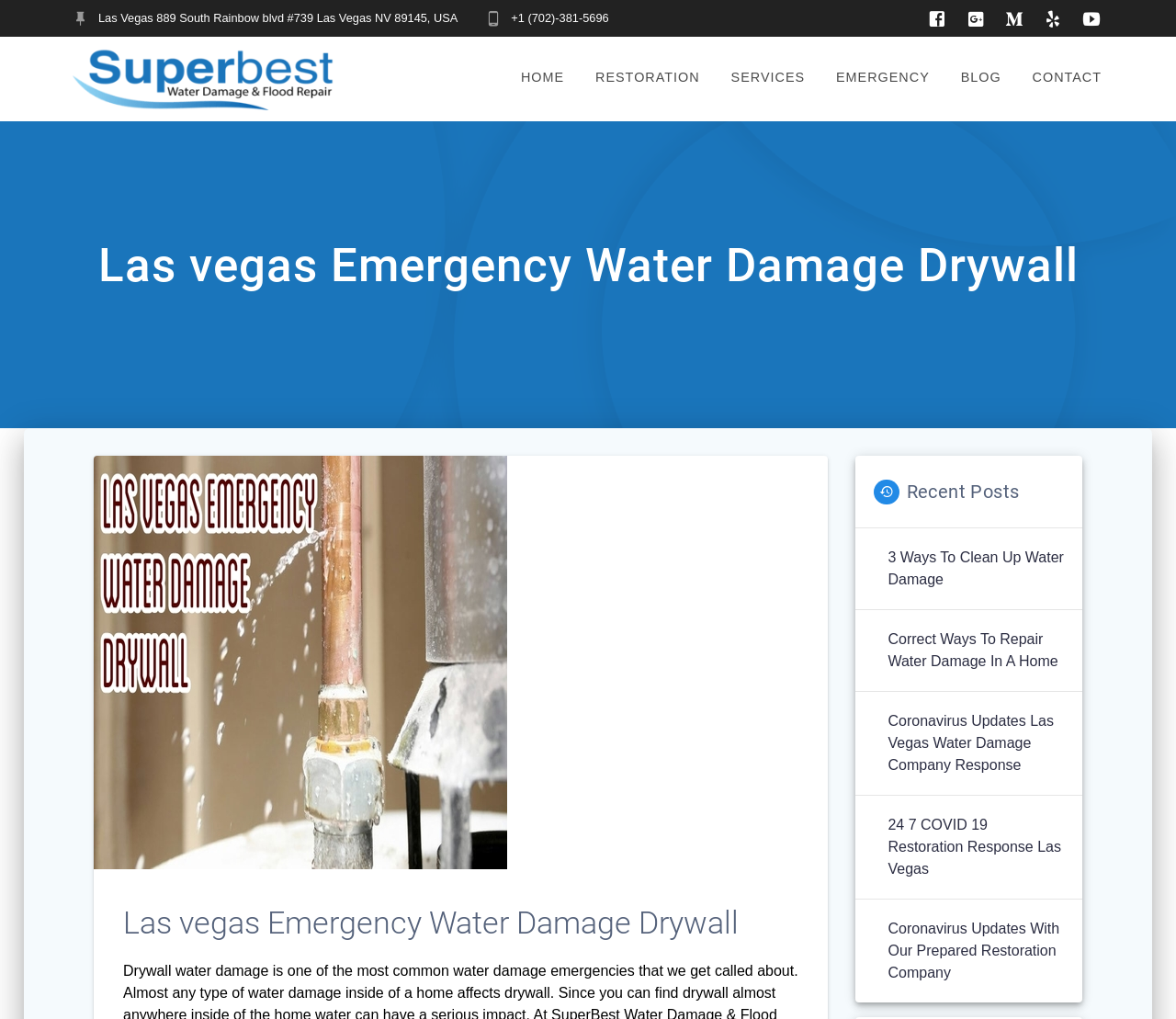Find and provide the bounding box coordinates for the UI element described with: "SERVICES".

[0.611, 0.055, 0.695, 0.099]